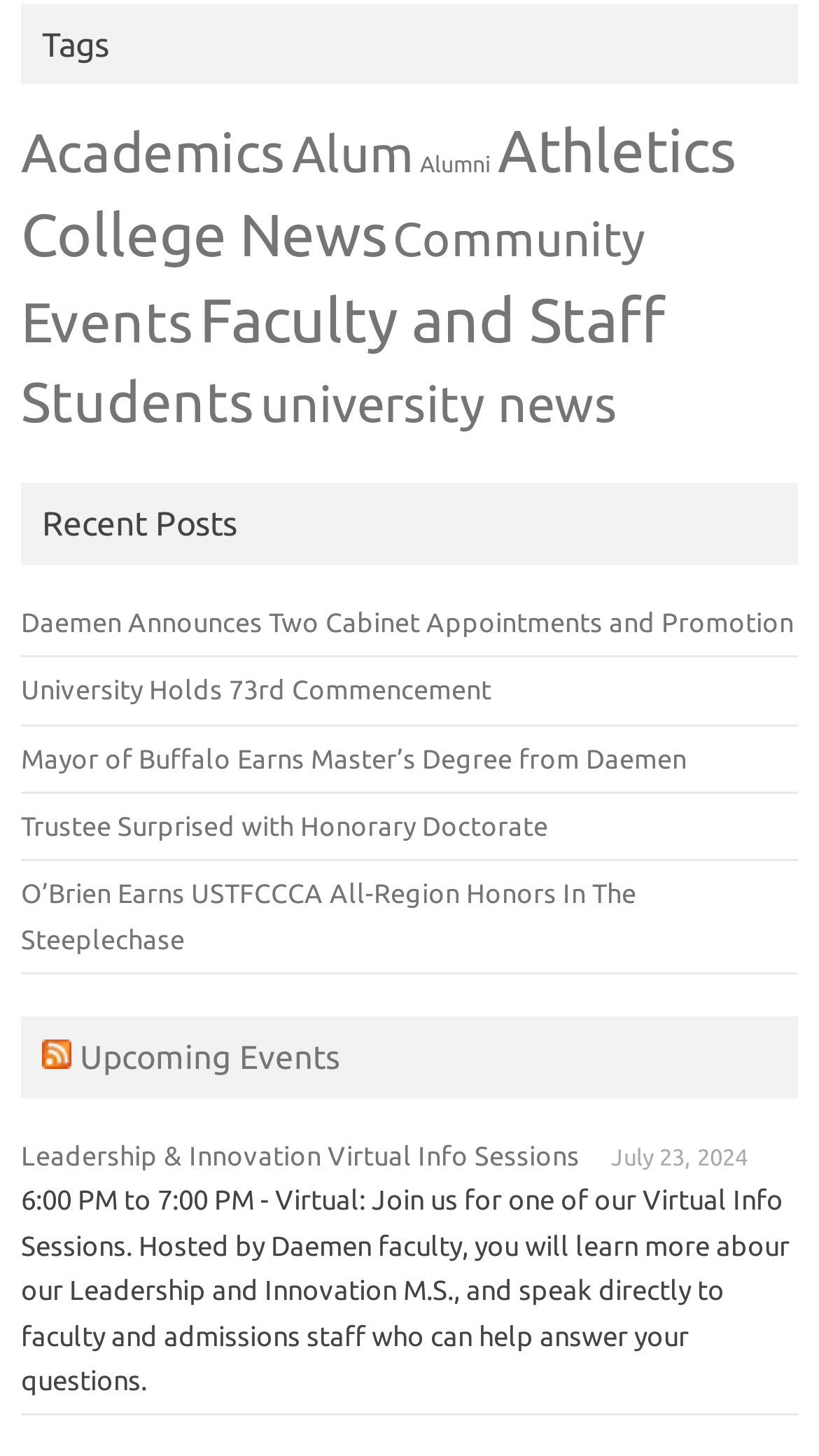Can you provide the bounding box coordinates for the element that should be clicked to implement the instruction: "Register for Leadership & Innovation Virtual Info Sessions"?

[0.026, 0.783, 0.708, 0.803]